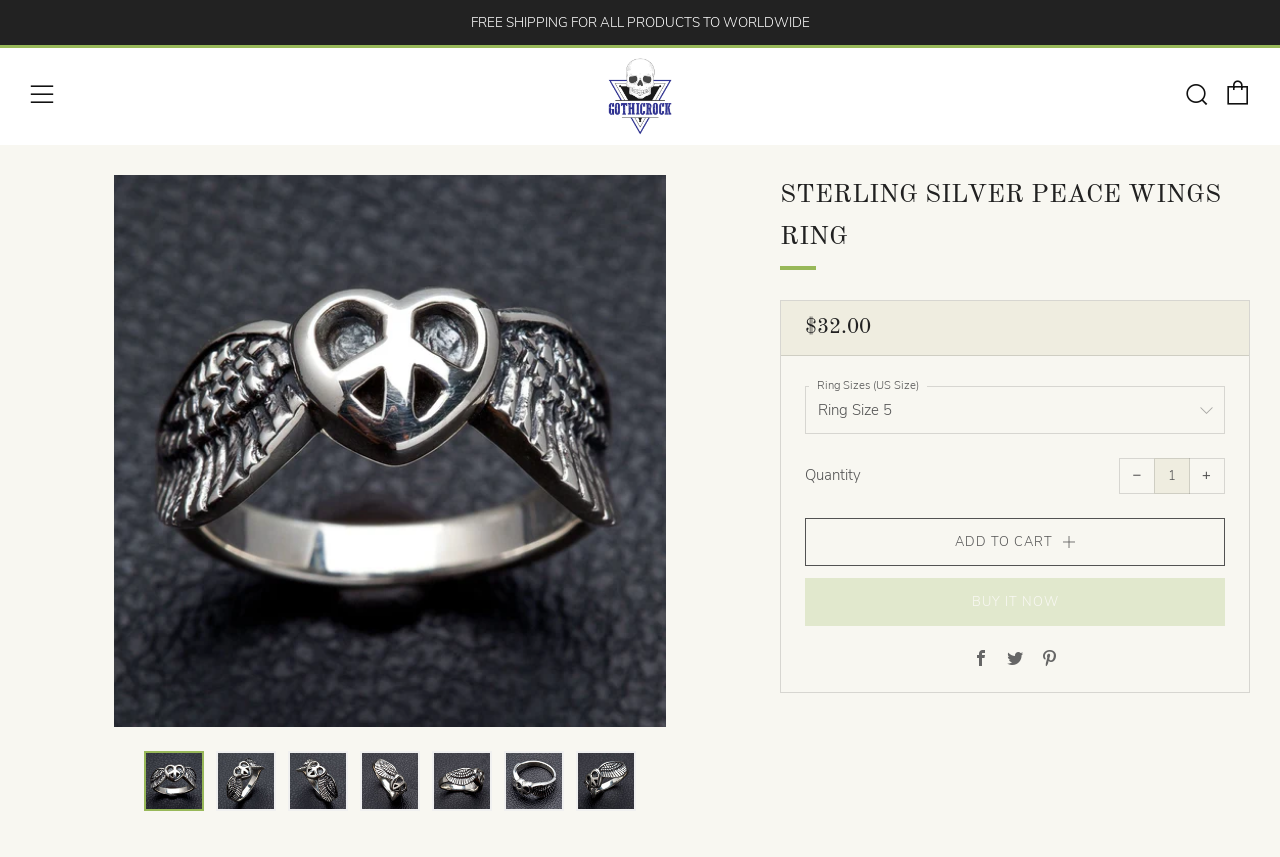Describe in detail what you see on the webpage.

This webpage is about a product, specifically a sterling silver peace wings ring. At the top, there is a free shipping notification, followed by a logo of Gothicrock Jewelry on the left and navigation links for menu, search, and cart on the right. 

Below the navigation links, there is a heading that reads "STERLING SILVER PEACE WINGS RING" in a prominent font. Underneath, the regular price of $32.00 is displayed. 

To the right of the price, there is a section for selecting ring sizes, with a dropdown menu and a quantity selector. Users can adjust the quantity using the "+" and "-" buttons. 

Below the ring size and quantity section, there are two prominent buttons: "ADD TO CART" and "BUY IT NOW". 

On the left side of the page, there is a large image of the sterling silver peace wings ring, which is also a tab panel. When clicked, it reveals a gallery of 7 images of the ring, with tabs labeled "1 of 7" to "7 of 7" at the bottom. Each tab displays a different image of the ring. 

At the bottom of the page, there are social media links to Facebook, Twitter, and Pinterest.